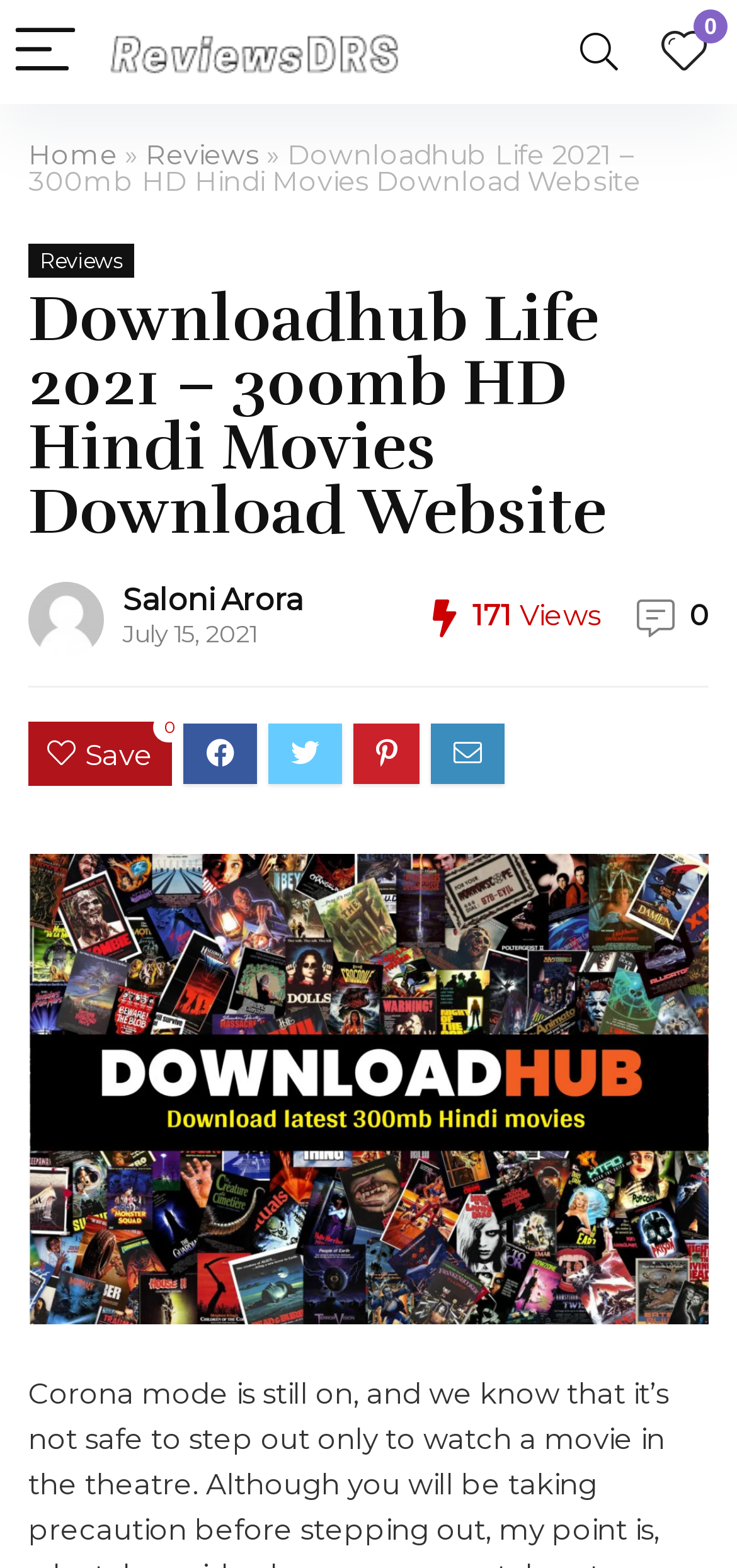What is the name of the website?
Using the information from the image, answer the question thoroughly.

I determined the name of the website by looking at the root element 'Downloadhub Life 2021 - 300mb HD Hindi Movies Download Website' and the image 'downloadhub' inside the figure element.